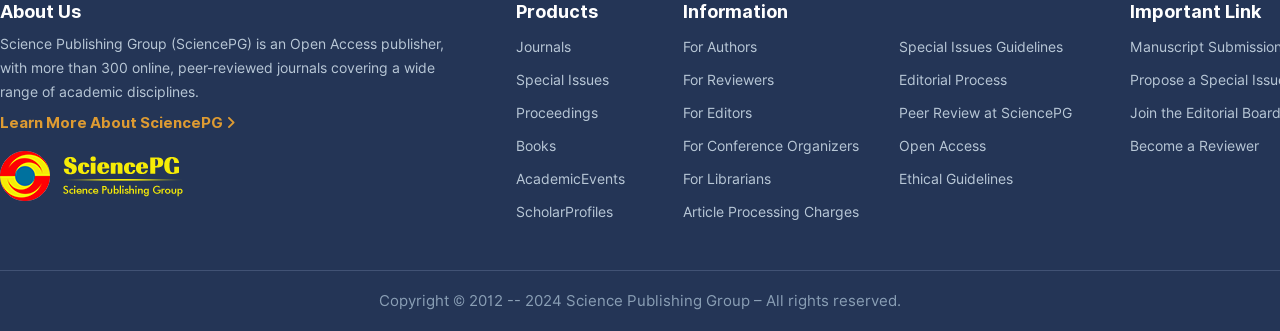Provide a one-word or short-phrase answer to the question:
What is the name of the organization that owns the copyright?

Science Publishing Group